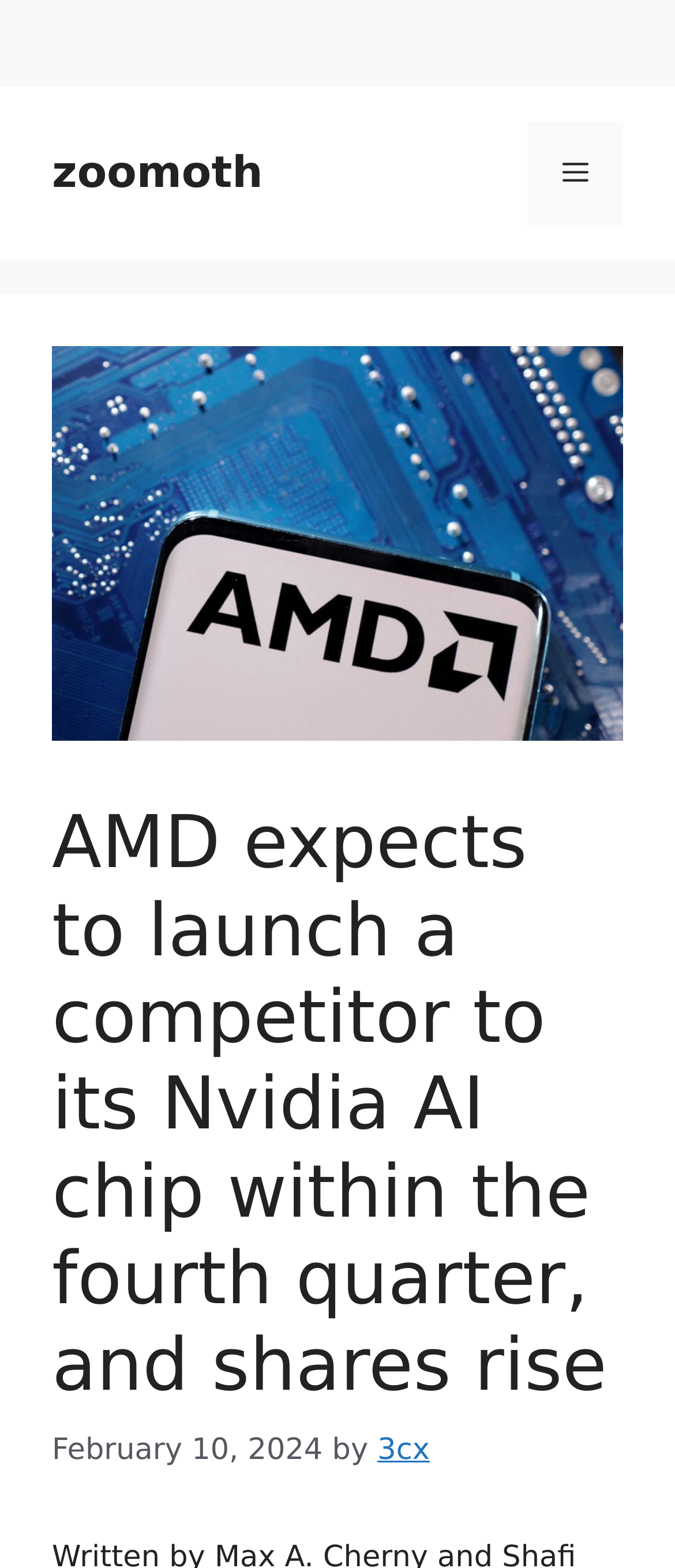From the screenshot, find the bounding box of the UI element matching this description: "zoomoth". Supply the bounding box coordinates in the form [left, top, right, bottom], each a float between 0 and 1.

[0.077, 0.094, 0.389, 0.126]